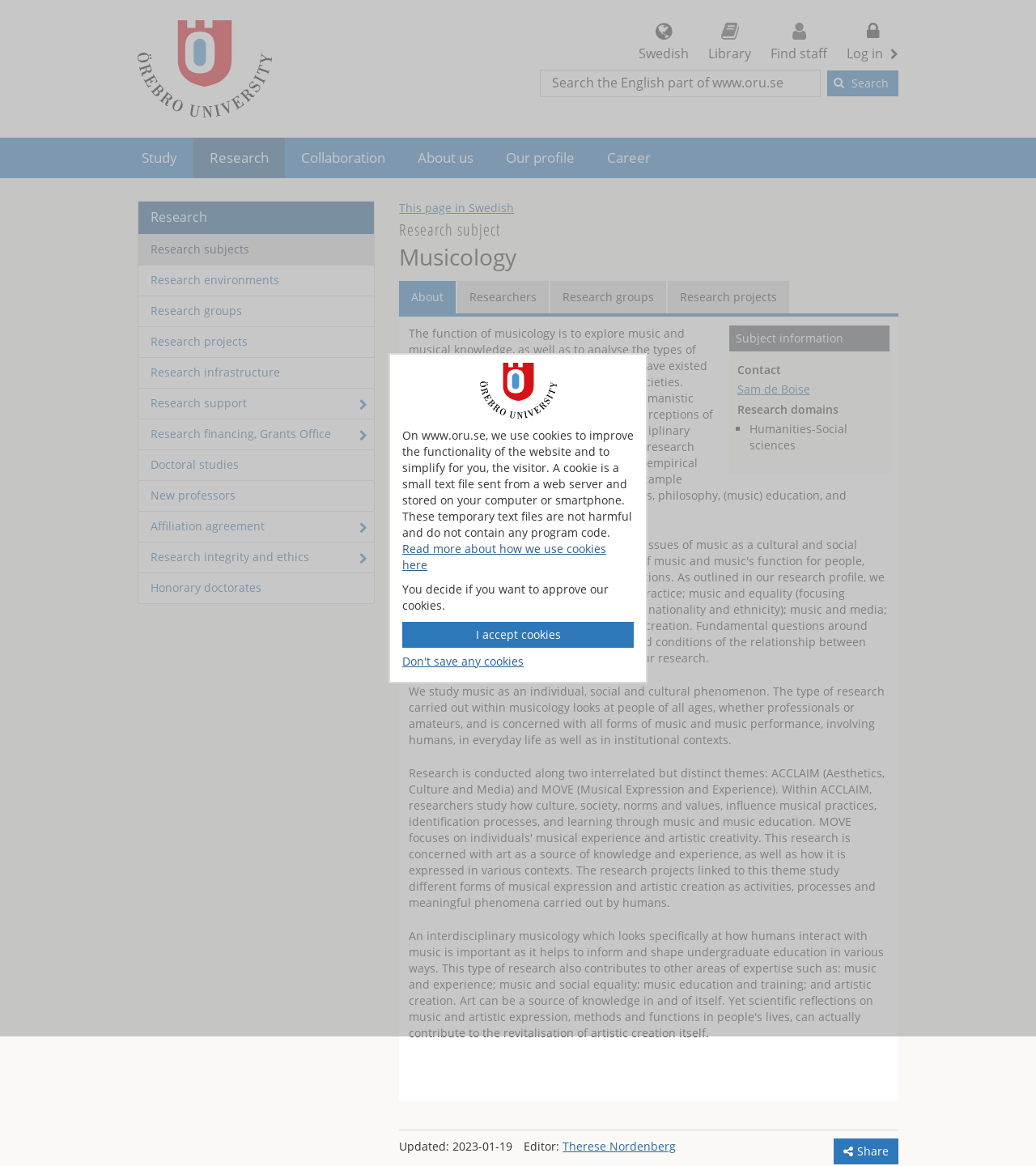Determine the bounding box coordinates for the area that needs to be clicked to fulfill this task: "Read more about how we use cookies". The coordinates must be given as four float numbers between 0 and 1, i.e., [left, top, right, bottom].

[0.388, 0.464, 0.585, 0.491]